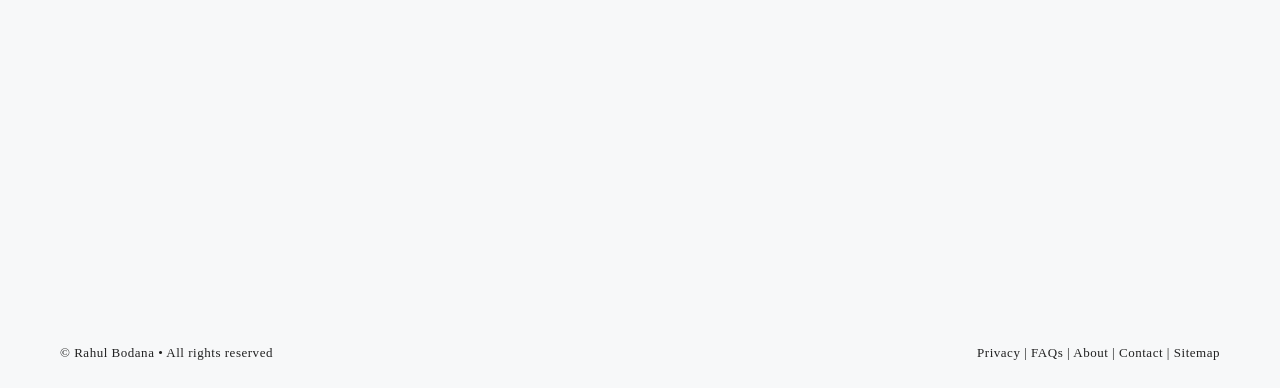Look at the image and answer the question in detail:
What is the last link at the bottom of the webpage?

I determined this by looking at the bounding box coordinates of the link elements at the bottom of the webpage. The link element with the highest x1 and x2 coordinates is the link with the text 'Sitemap', which indicates that it is the last link at the bottom of the webpage.